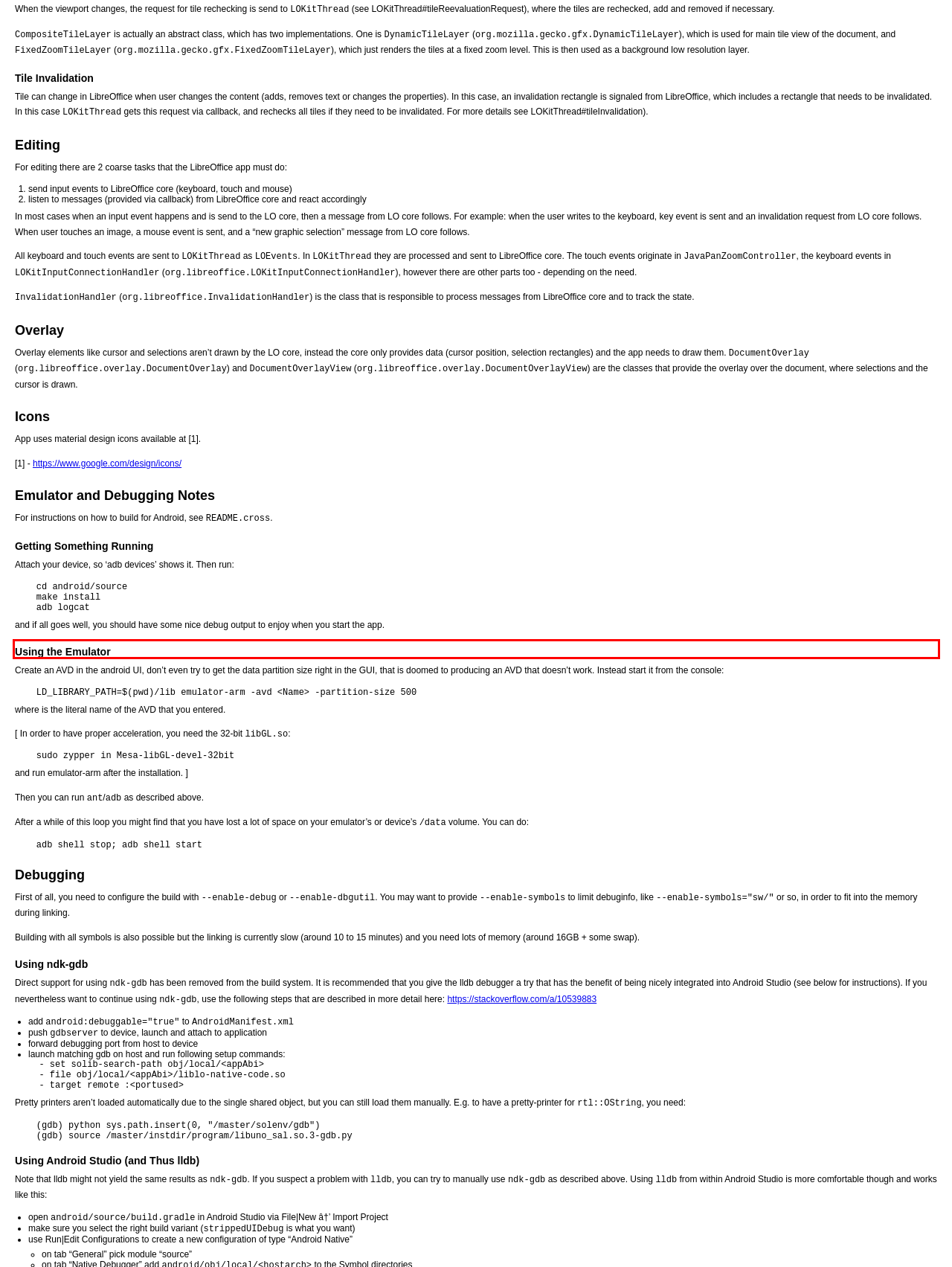Identify the text inside the red bounding box on the provided webpage screenshot by performing OCR.

Create an AVD in the android UI, don’t even try to get the data partition size right in the GUI, that is doomed to producing an AVD that doesn’t work. Instead start it from the console: